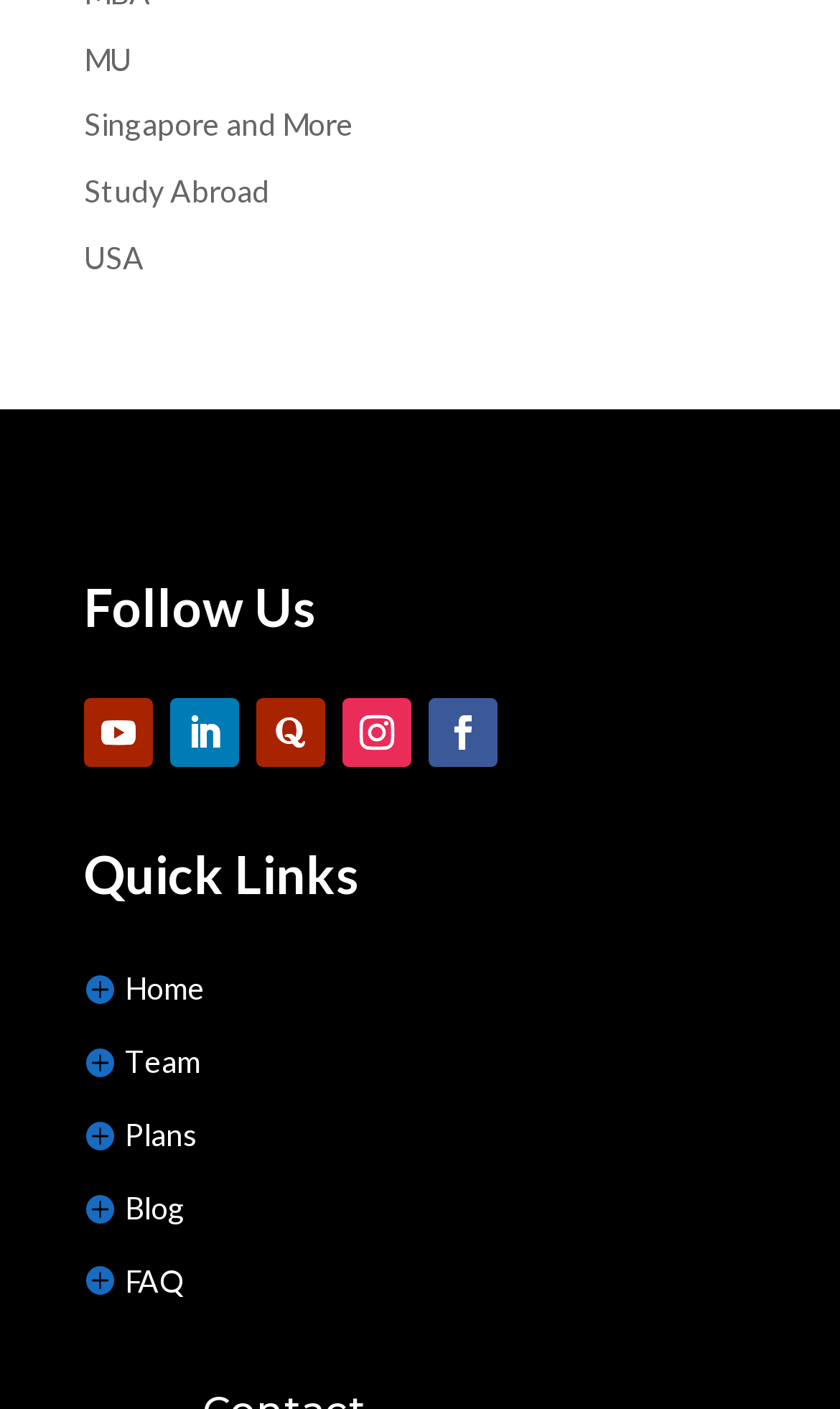Determine the bounding box coordinates of the clickable region to follow the instruction: "View the 'Blog' page".

[0.1, 0.839, 0.221, 0.876]